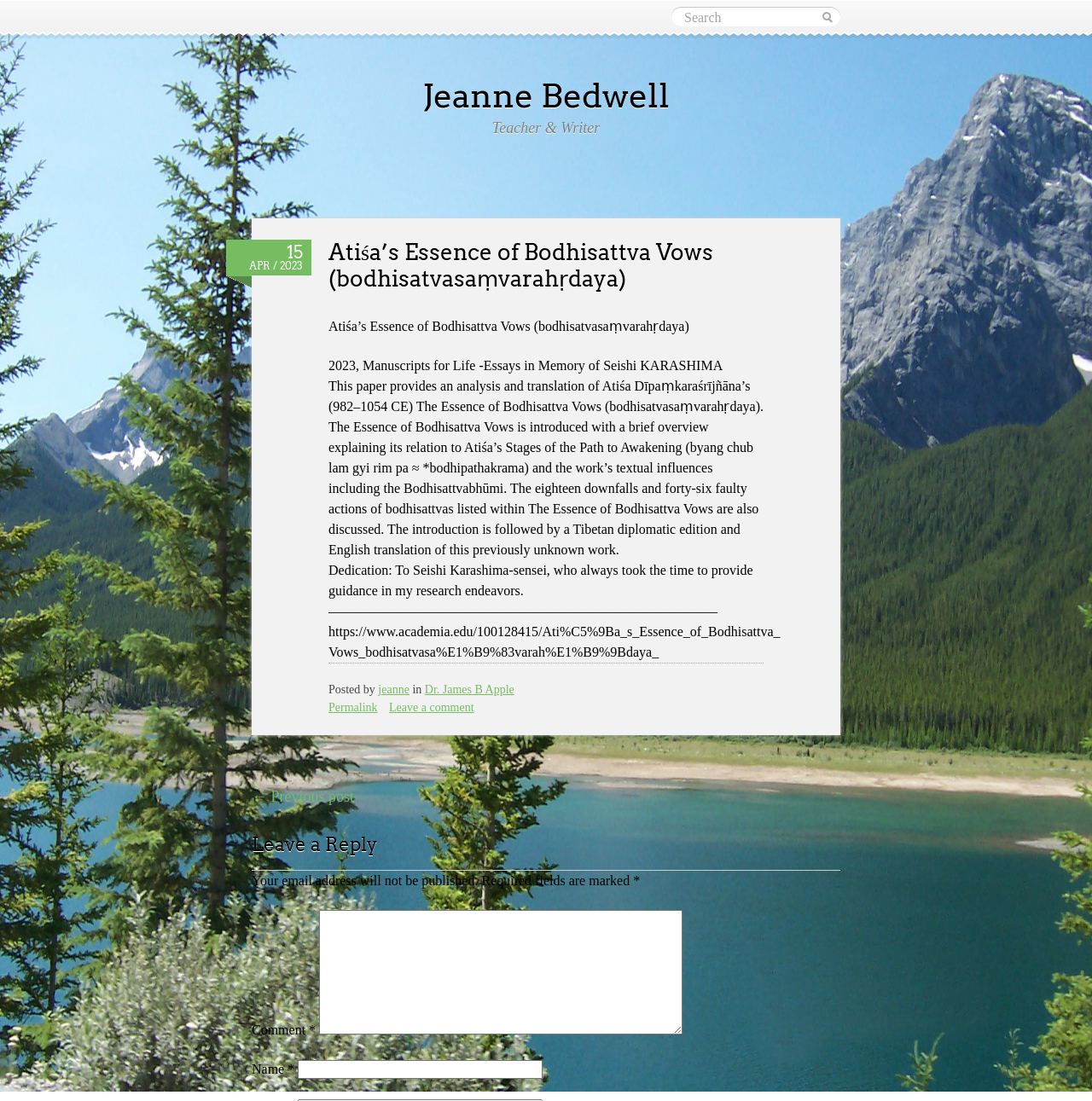Pinpoint the bounding box coordinates of the element that must be clicked to accomplish the following instruction: "Enter your name". The coordinates should be in the format of four float numbers between 0 and 1, i.e., [left, top, right, bottom].

[0.273, 0.963, 0.497, 0.98]